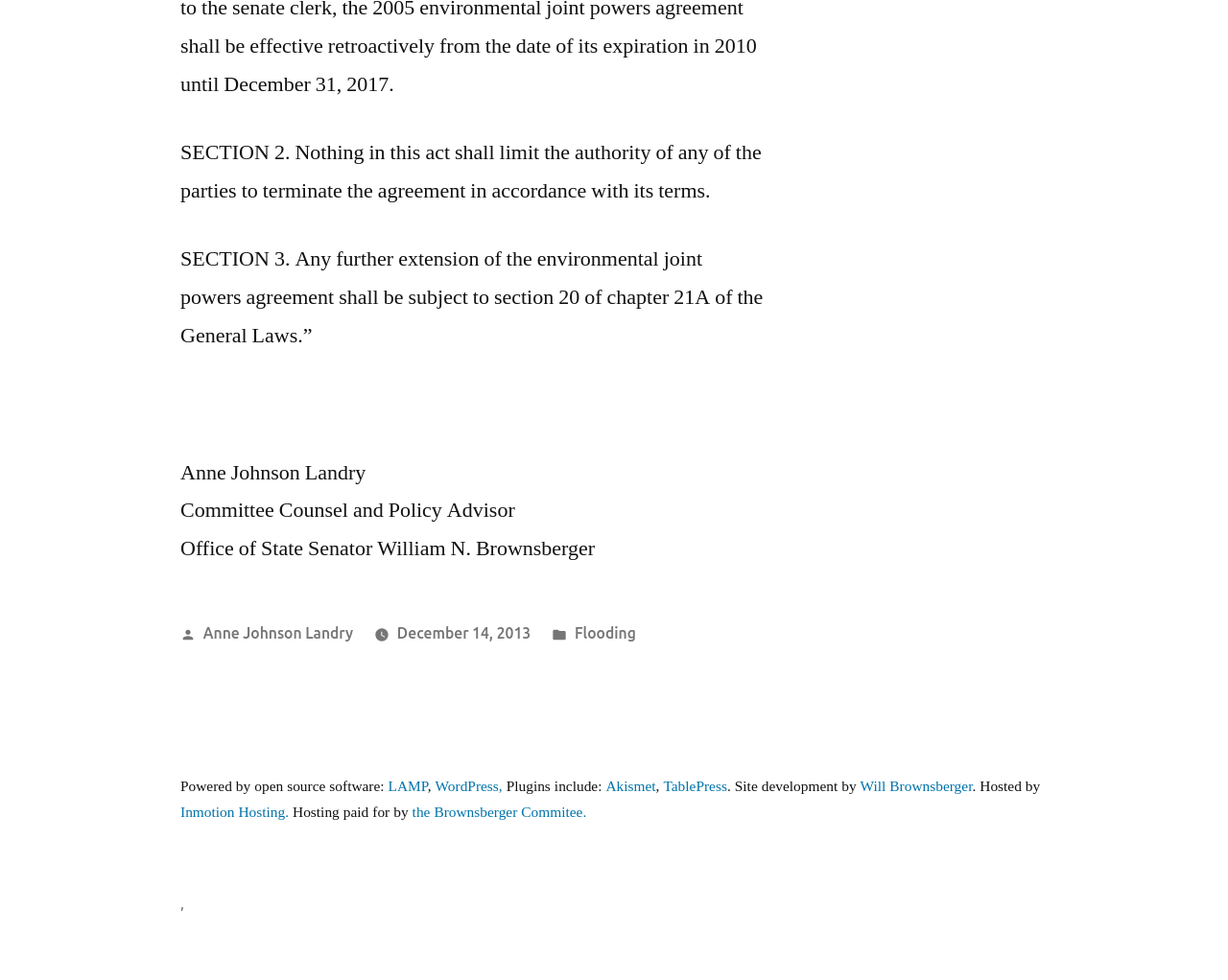Determine the bounding box coordinates of the clickable region to carry out the instruction: "Click on the link to view Anne Johnson Landry's profile".

[0.165, 0.637, 0.288, 0.655]